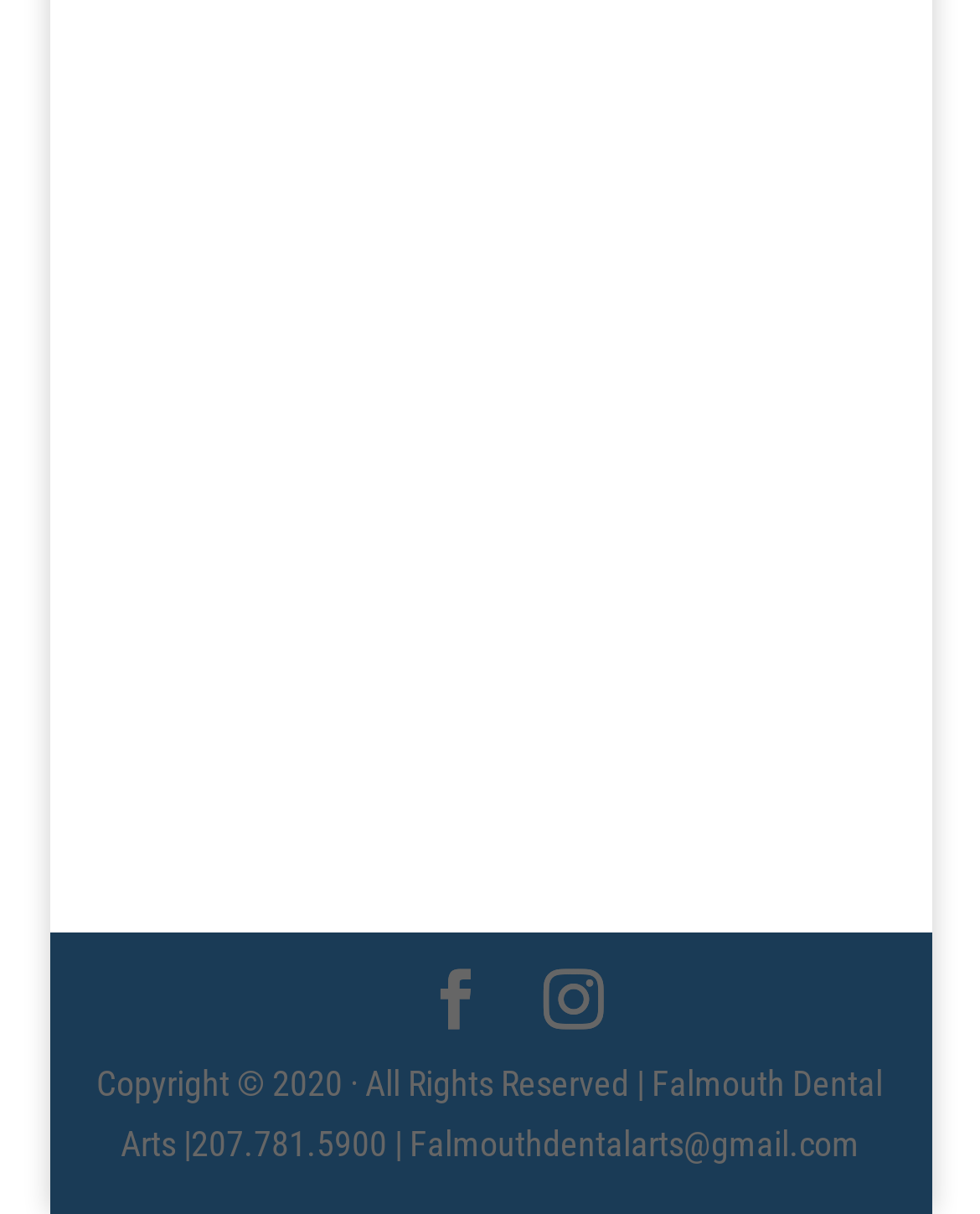How many social media links are present at the bottom of the page?
Answer with a single word or short phrase according to what you see in the image.

2